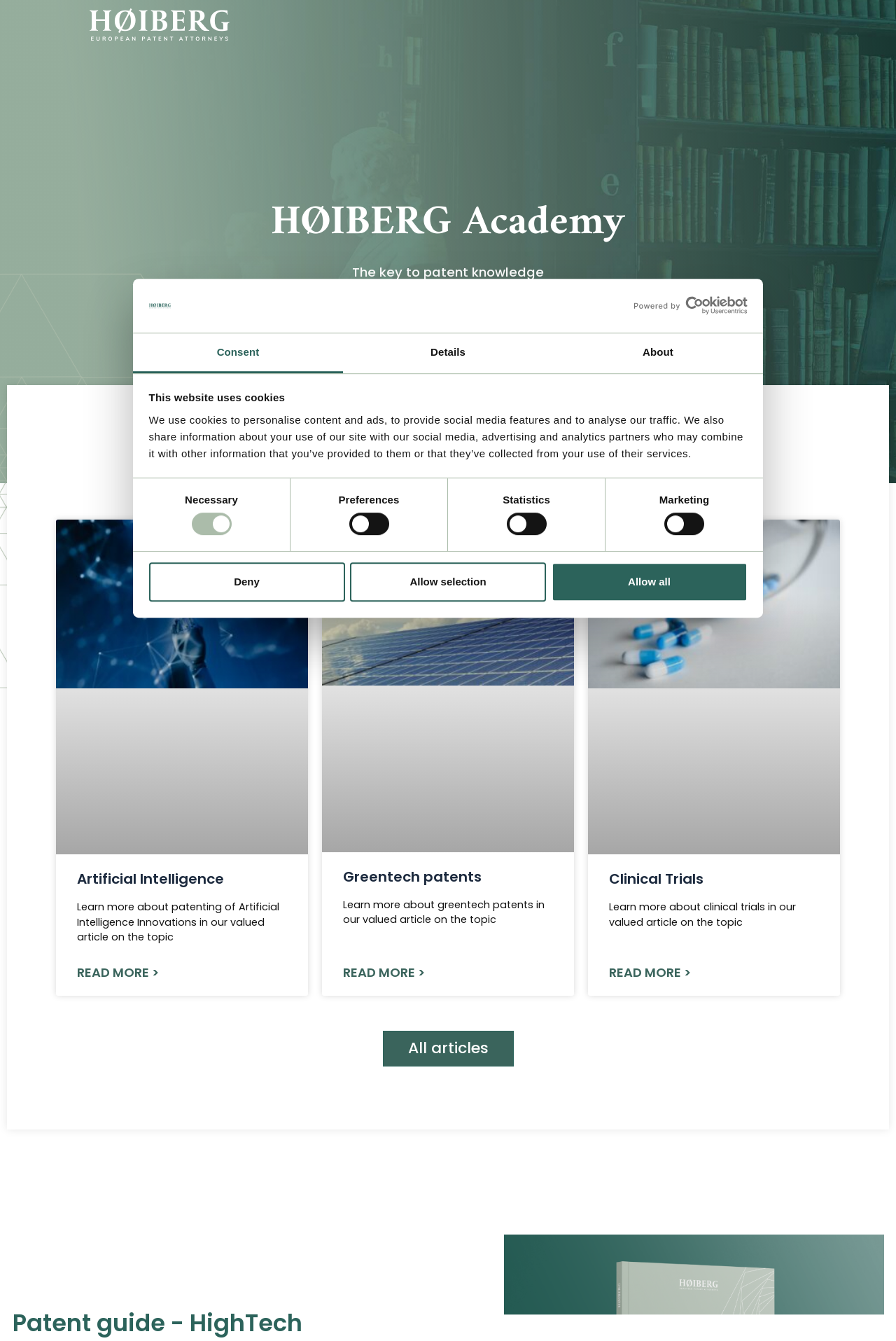Create an elaborate caption for the webpage.

The webpage is titled "Academy – Høiberg" and appears to be a portal for patent knowledge. At the top, there is a dialog box informing users that the website uses cookies, accompanied by a logo and a link to open in a new window. Below this, there is a tab list with three tabs: "Consent", "Details", and "About", with "Consent" being the selected tab.

On the "Consent" tab, there is a section explaining the website's use of cookies, including a heading and a paragraph of text. Below this, there is a group of checkboxes labeled "Necessary", "Preferences", "Statistics", and "Marketing", allowing users to customize their consent. Three buttons, "Deny", "Allow selection", and "Allow all", are positioned below the checkboxes.

To the right of the dialog box, there is a heading "HØIBERG Academy" and a subheading "The key to patent knowledge". Below this, there is a section titled "Latest articles", which features three articles with headings "Artificial Intelligence", "Greentech patents", and "Clinical Trials". Each article has a link to read more, accompanied by a brief summary of the article.

At the bottom of the page, there is a link to "All articles" and a heading "Patent guide - HighTech".